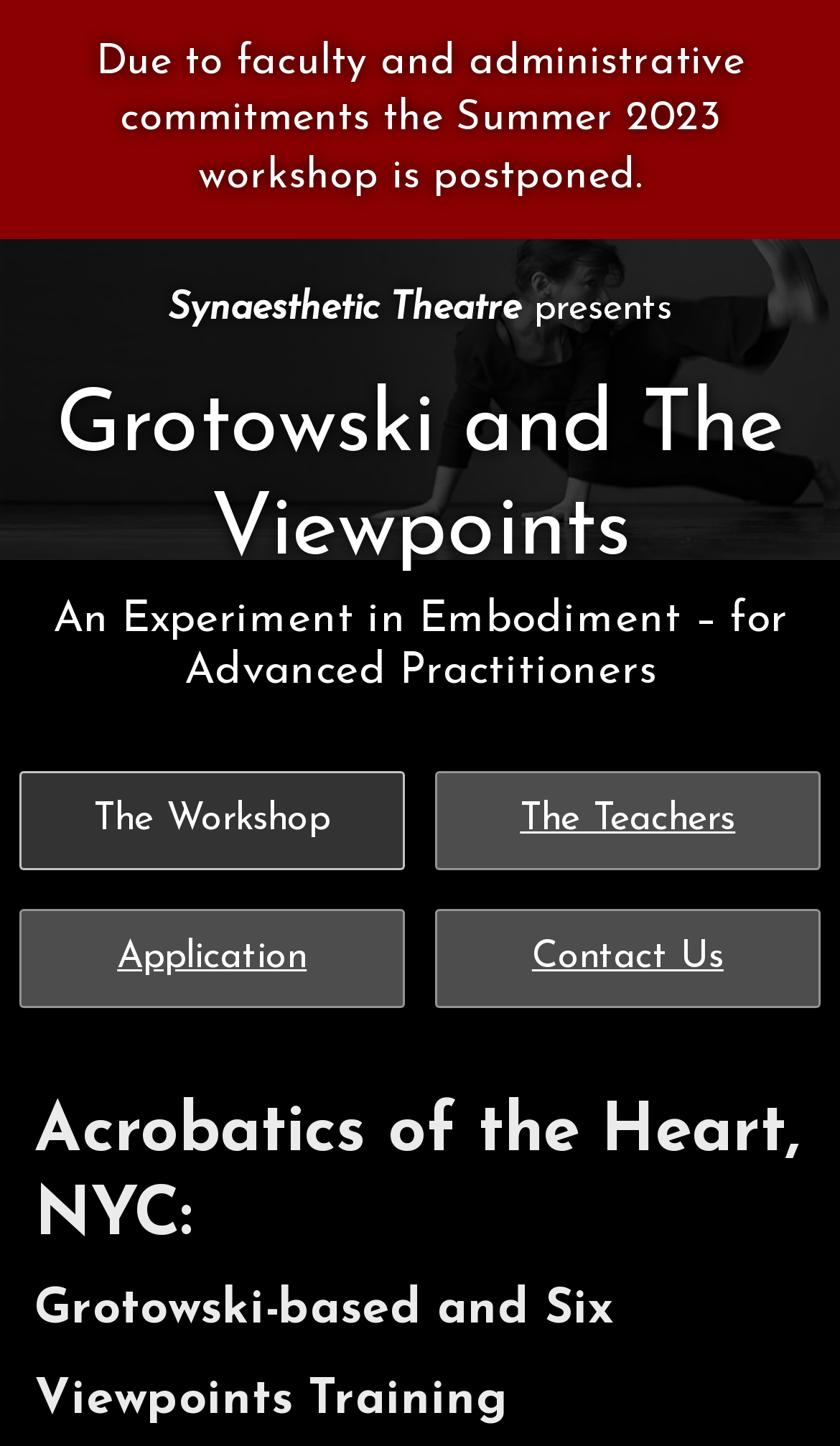Please provide a brief answer to the following inquiry using a single word or phrase:
What is the theme of the training offered?

Grotowski-based and Viewpoints